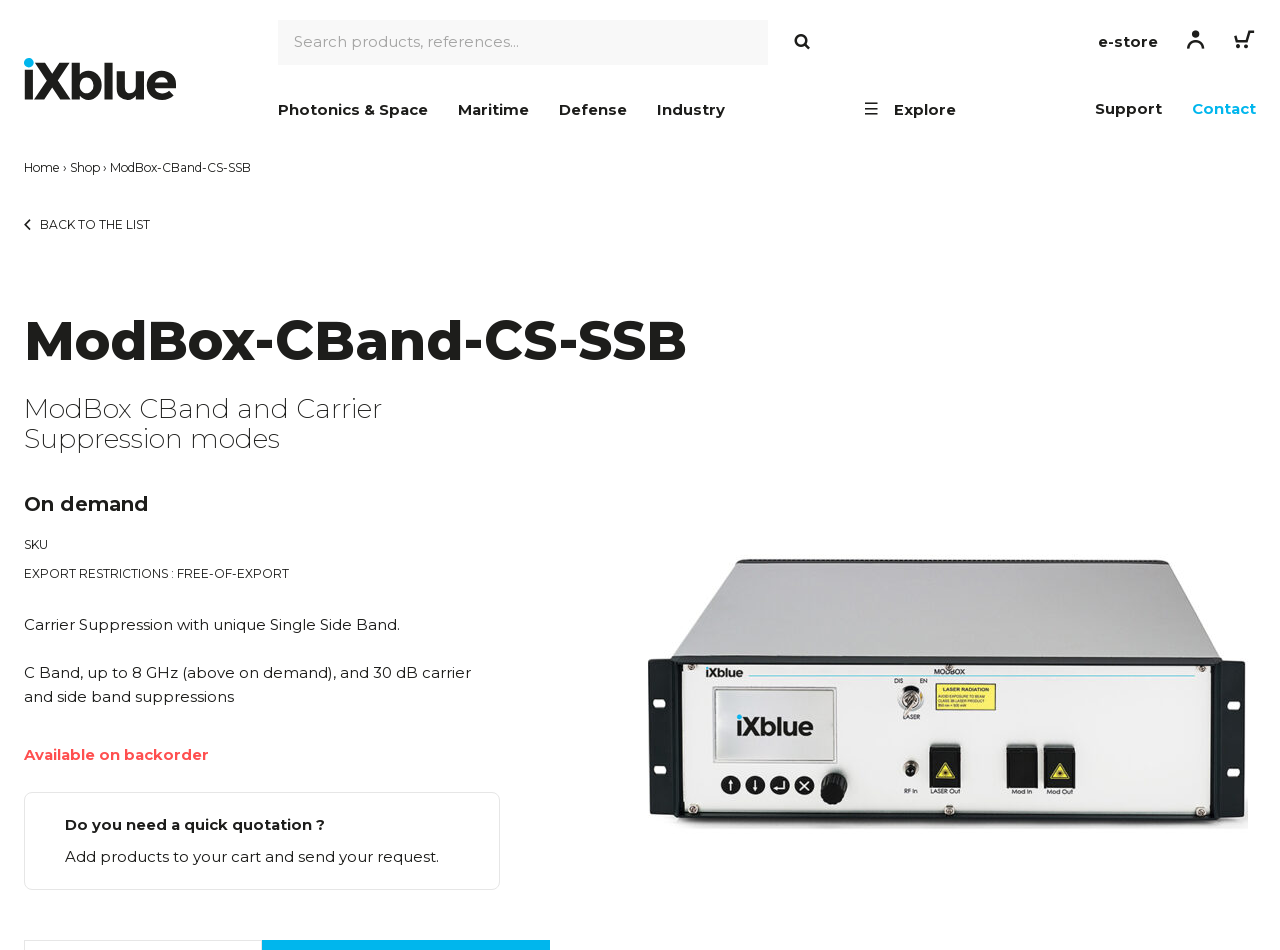Identify the bounding box for the given UI element using the description provided. Coordinates should be in the format (top-left x, top-left y, bottom-right x, bottom-right y) and must be between 0 and 1. Here is the description: Explore

[0.663, 0.084, 0.759, 0.146]